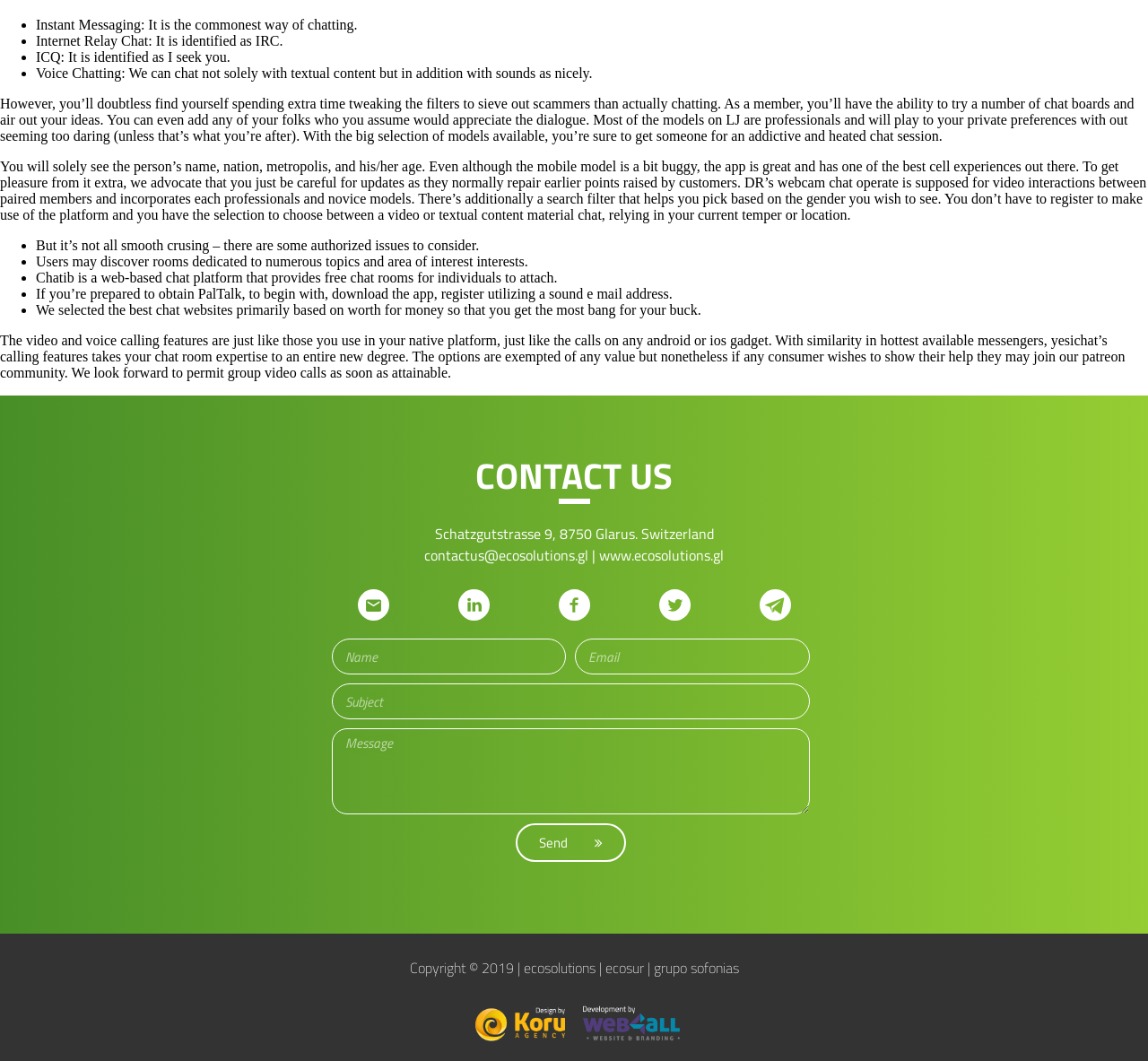What is the main purpose of the chat platform?
Please provide a comprehensive answer to the question based on the webpage screenshot.

Based on the webpage content, it appears that the main purpose of the chat platform is to enable users to engage in various types of chatting, including instant messaging, internet relay chat, and voice chatting.